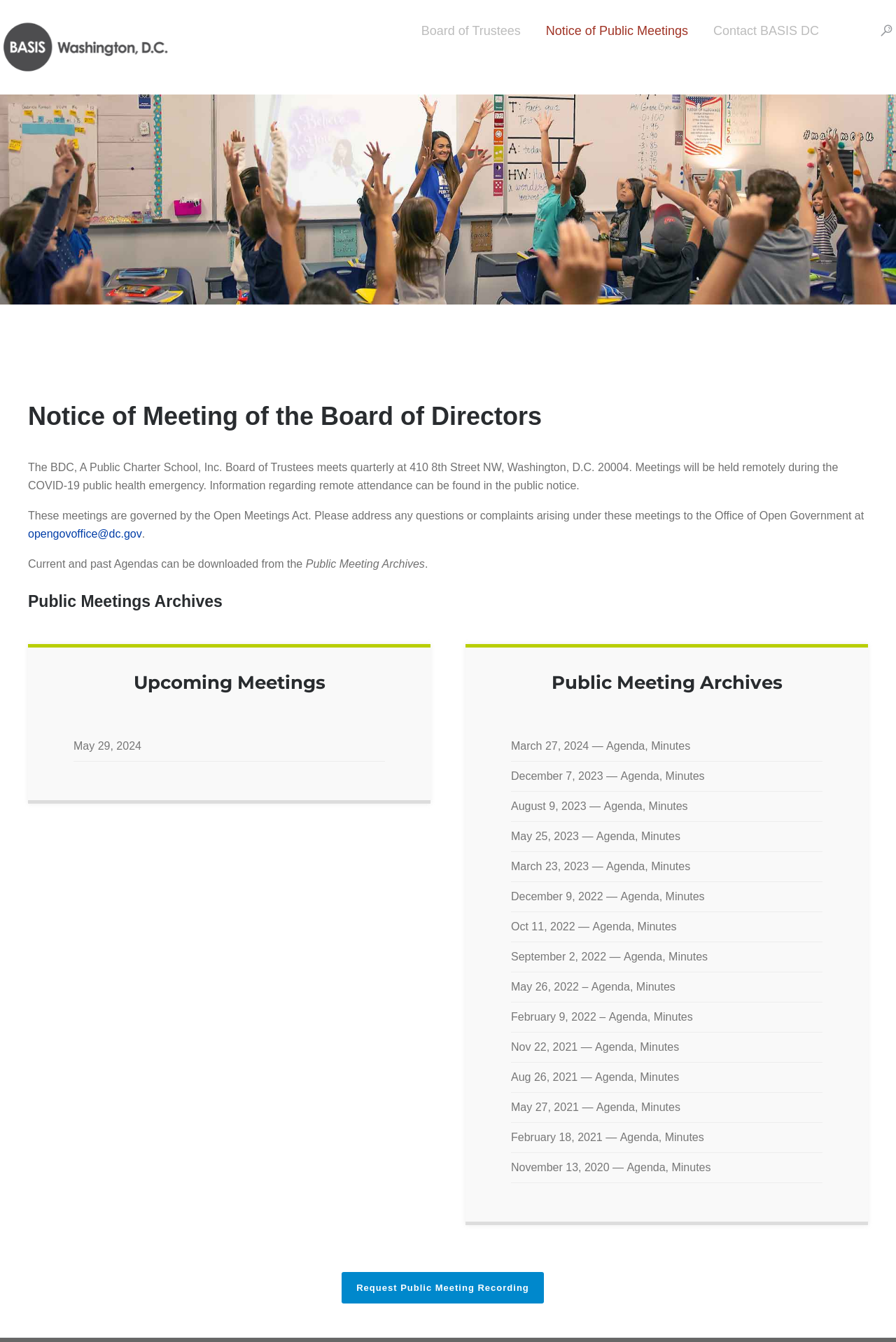Locate the bounding box coordinates of the element's region that should be clicked to carry out the following instruction: "Request Public Meeting Recording". The coordinates need to be four float numbers between 0 and 1, i.e., [left, top, right, bottom].

[0.381, 0.948, 0.607, 0.971]